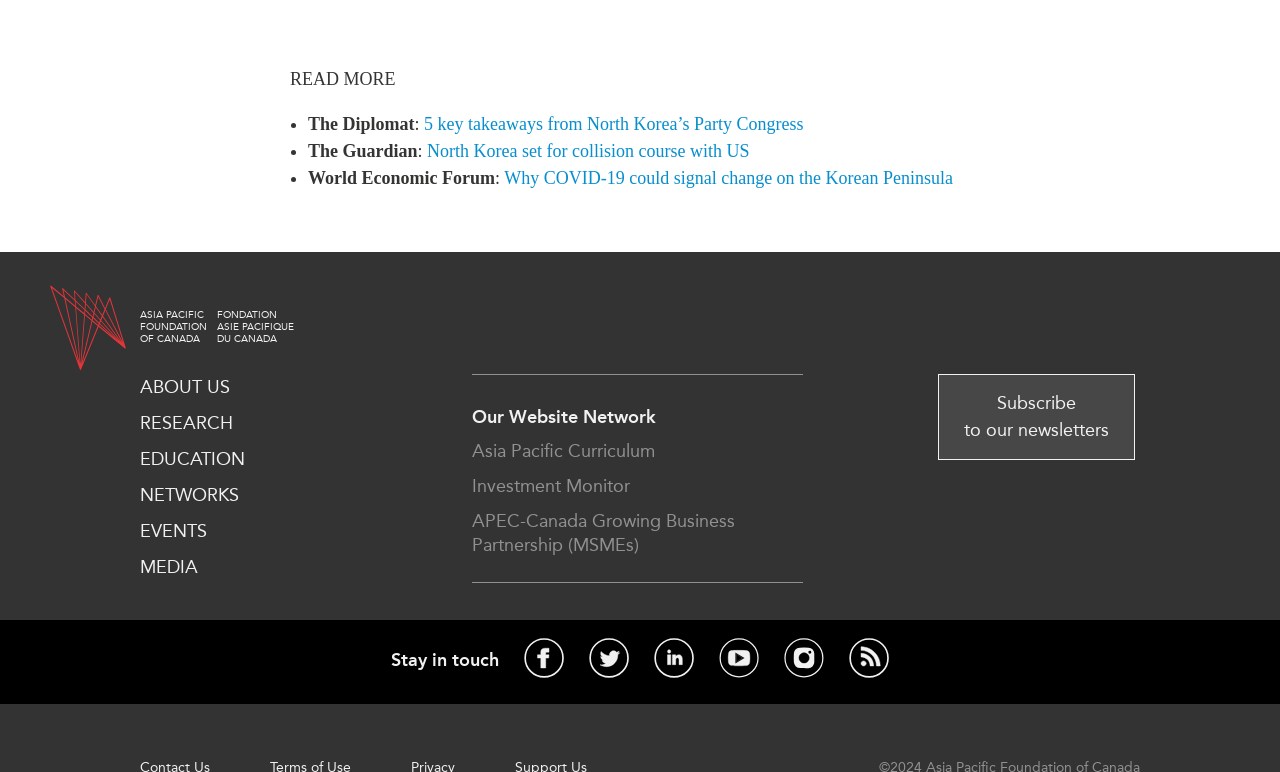Determine the coordinates of the bounding box that should be clicked to complete the instruction: "Go to 'ABOUT US'". The coordinates should be represented by four float numbers between 0 and 1: [left, top, right, bottom].

[0.109, 0.487, 0.18, 0.515]